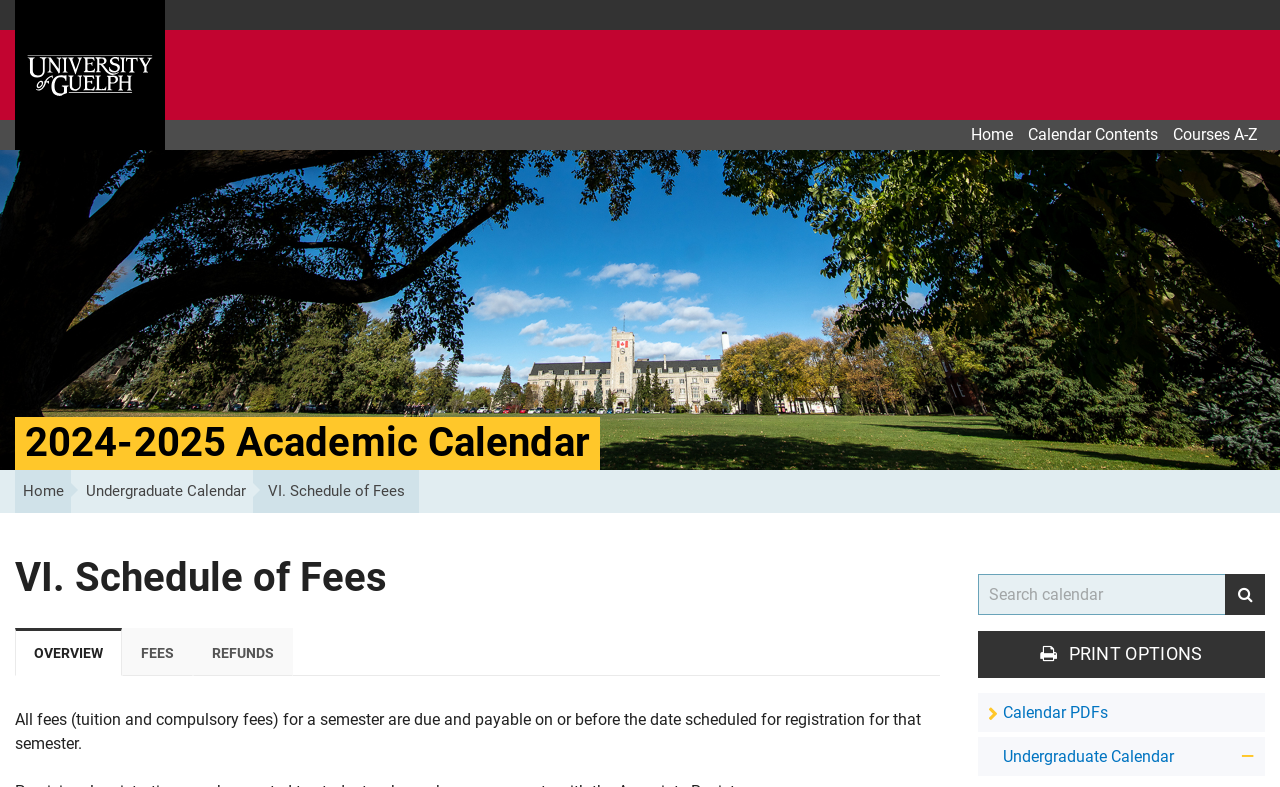Could you locate the bounding box coordinates for the section that should be clicked to accomplish this task: "navigate to Calendar Contents".

[0.797, 0.152, 0.91, 0.191]